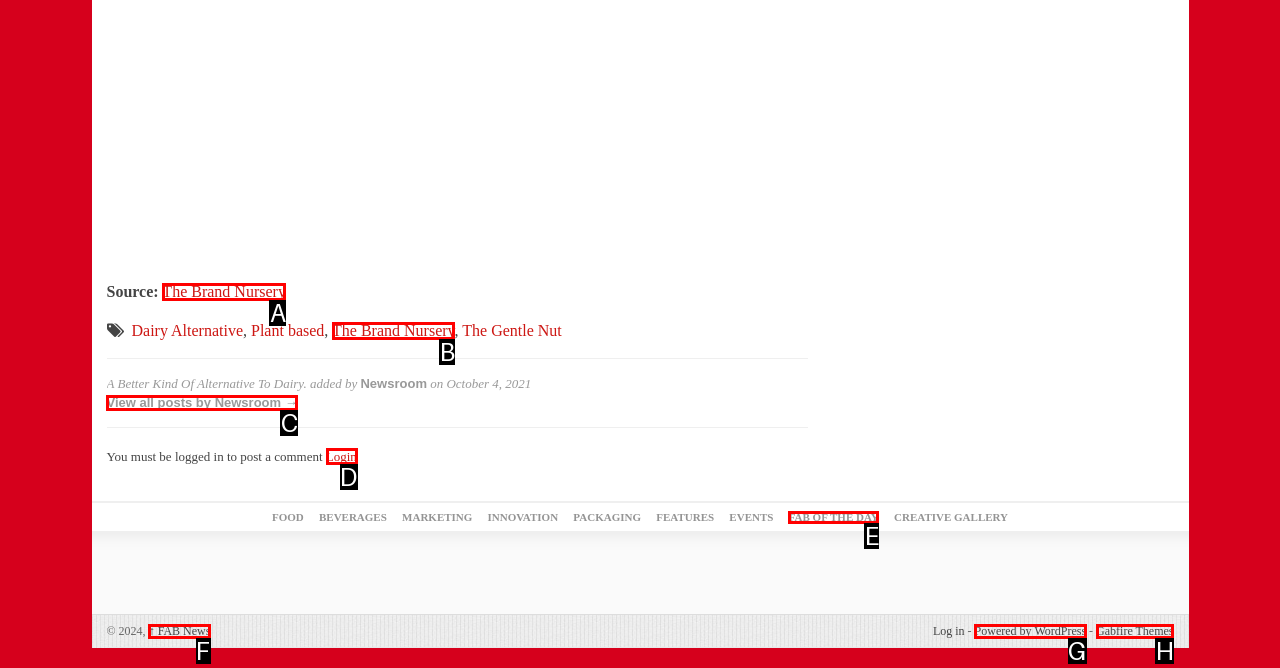Identify the correct UI element to click to achieve the task: Login.
Answer with the letter of the appropriate option from the choices given.

D